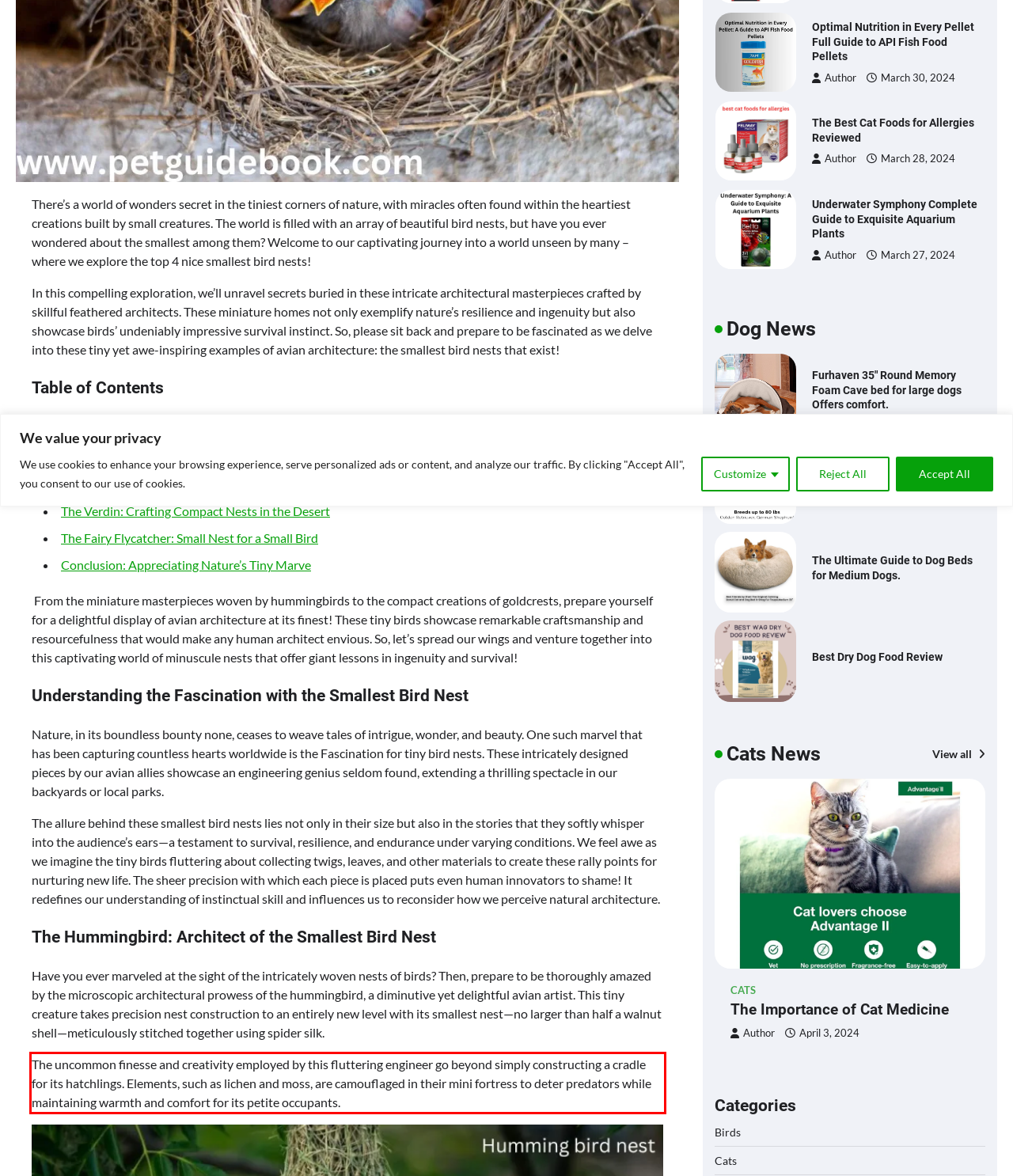Observe the screenshot of the webpage that includes a red rectangle bounding box. Conduct OCR on the content inside this red bounding box and generate the text.

The uncommon finesse and creativity employed by this fluttering engineer go beyond simply constructing a cradle for its hatchlings. Elements, such as lichen and moss, are camouflaged in their mini fortress to deter predators while maintaining warmth and comfort for its petite occupants.